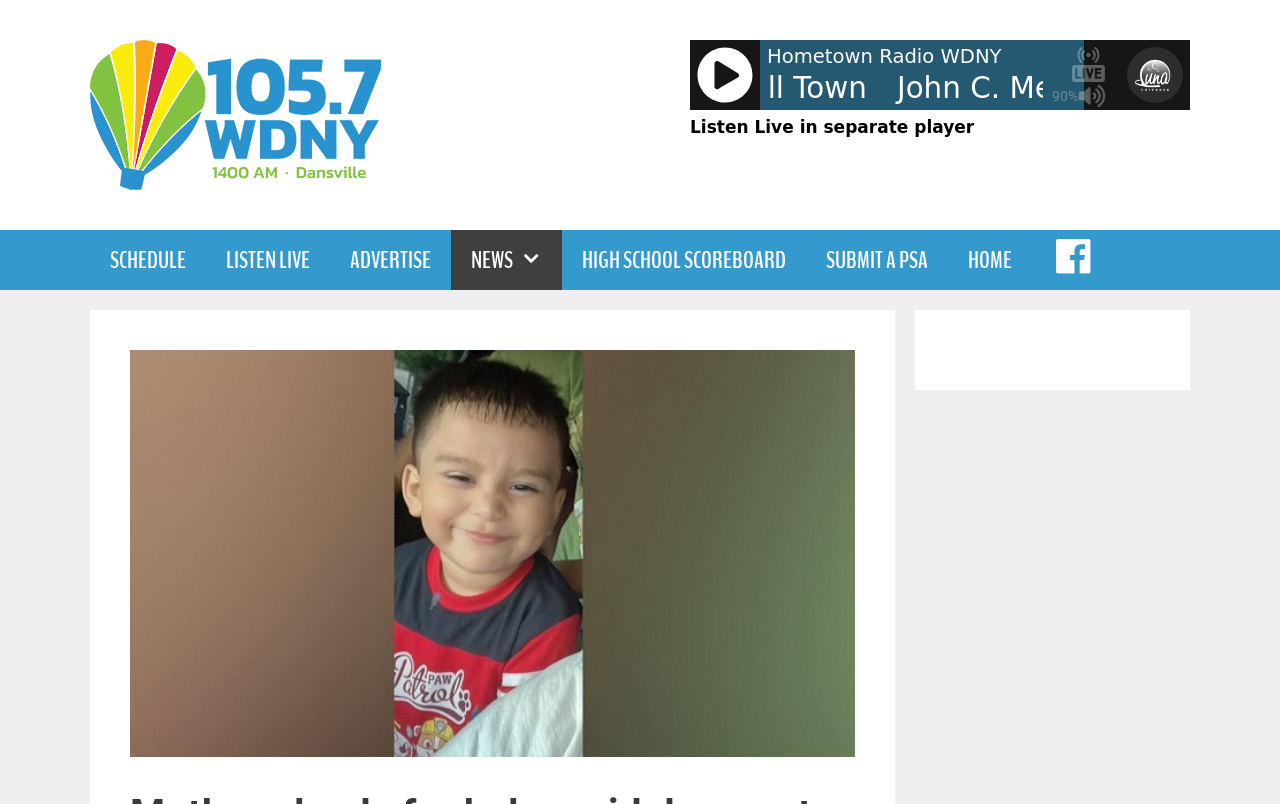Kindly determine the bounding box coordinates for the clickable area to achieve the given instruction: "Click the 'HOME' link".

[0.741, 0.286, 0.806, 0.361]